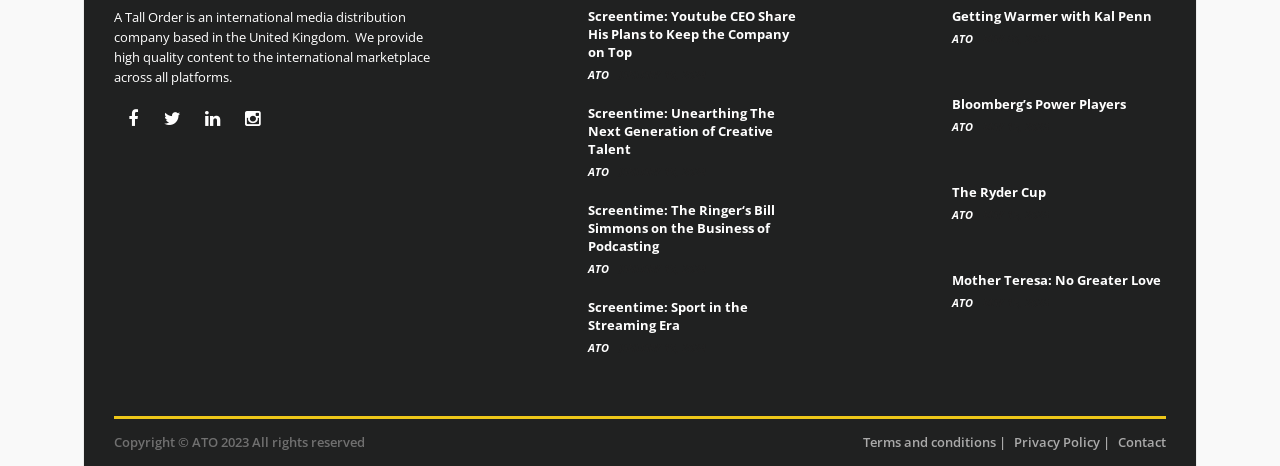Given the following UI element description: "title="Twitter"", find the bounding box coordinates in the webpage screenshot.

[0.12, 0.22, 0.149, 0.299]